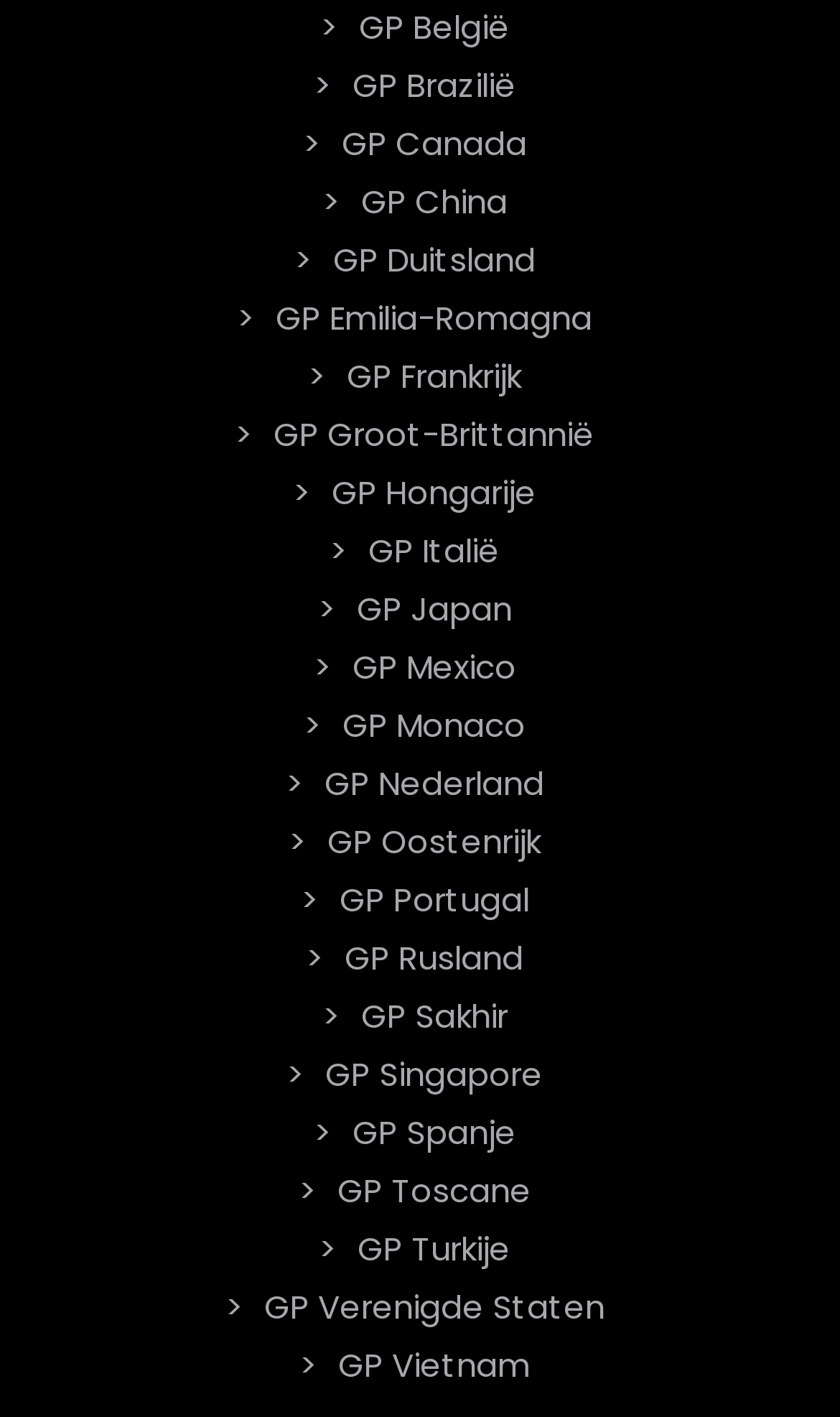Can you find the bounding box coordinates for the element to click on to achieve the instruction: "Go to GP China"?

[0.417, 0.118, 0.617, 0.165]